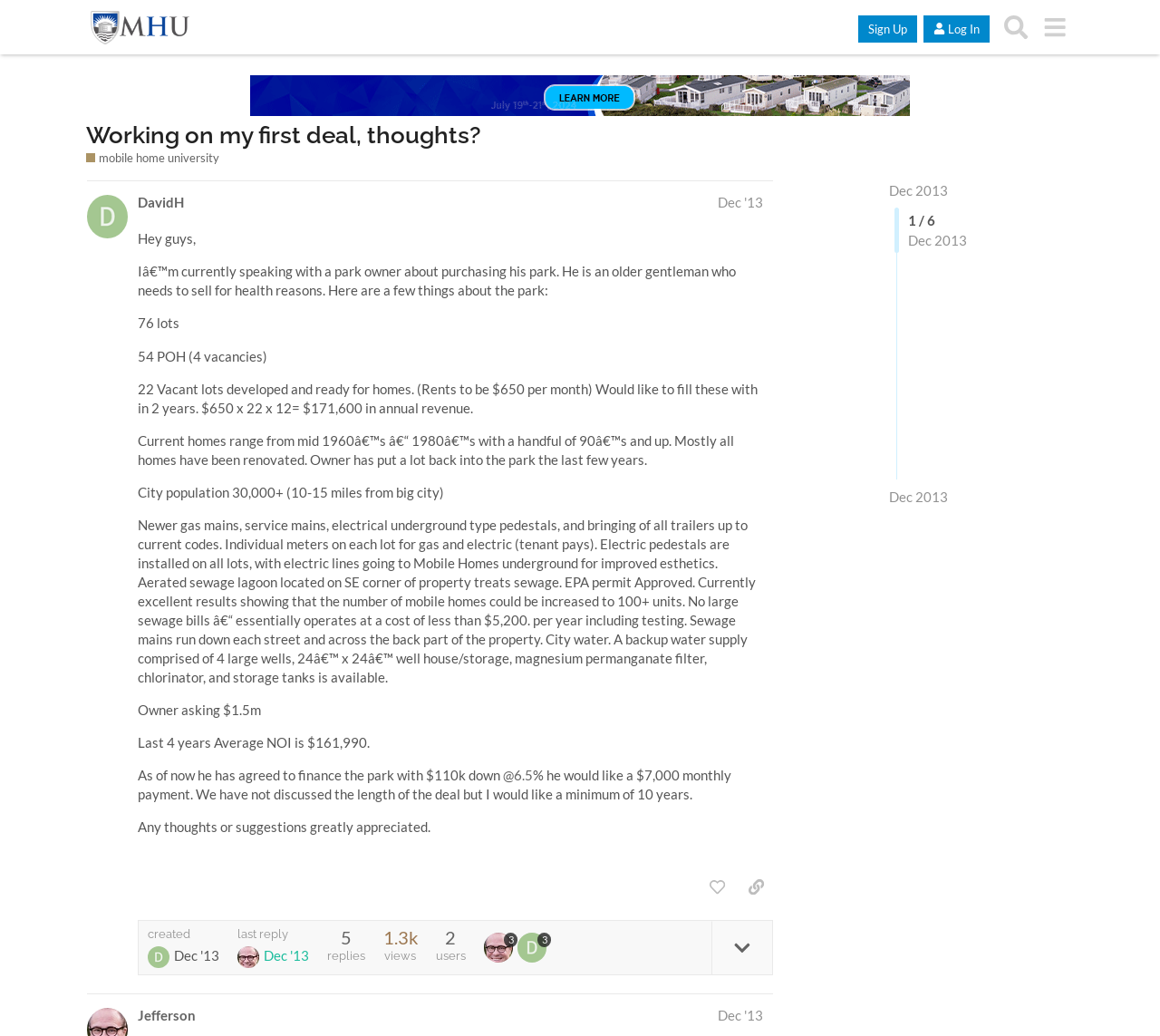How many vacant lots are developed and ready for homes?
Answer the question with a detailed and thorough explanation.

I found this information in the post content, where it says '22 Vacant lots developed and ready for homes'.